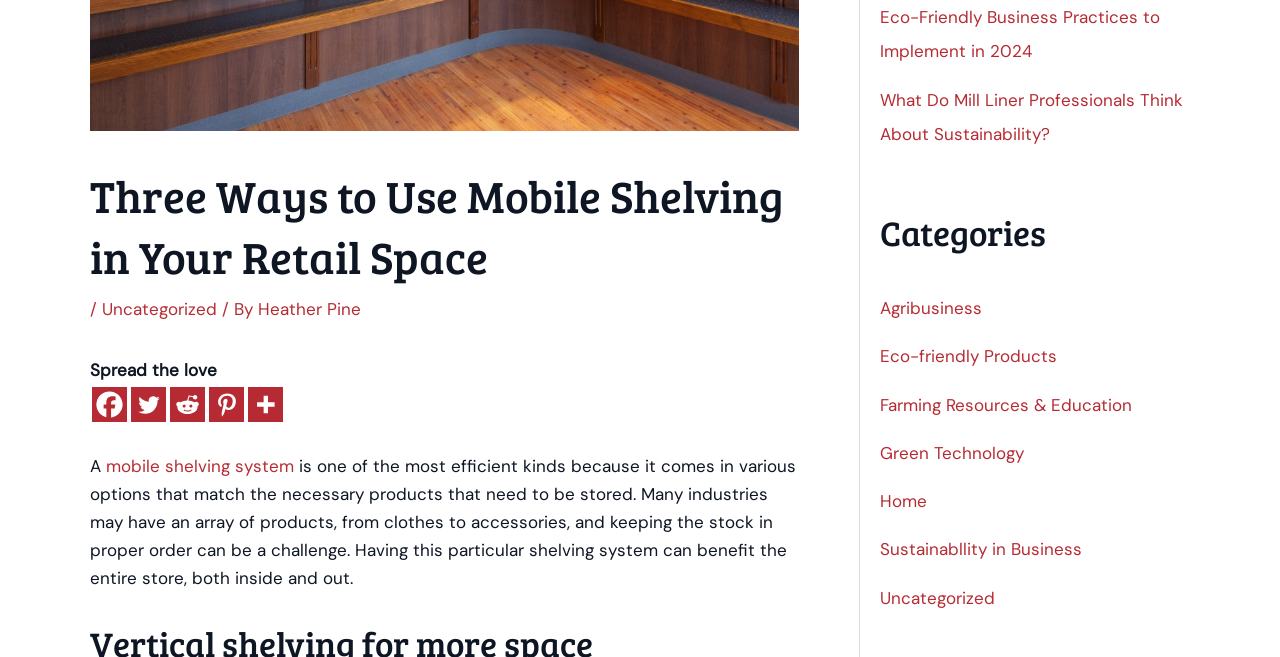Locate the bounding box coordinates for the element described below: "Heather Pine". The coordinates must be four float values between 0 and 1, formatted as [left, top, right, bottom].

[0.202, 0.453, 0.282, 0.487]